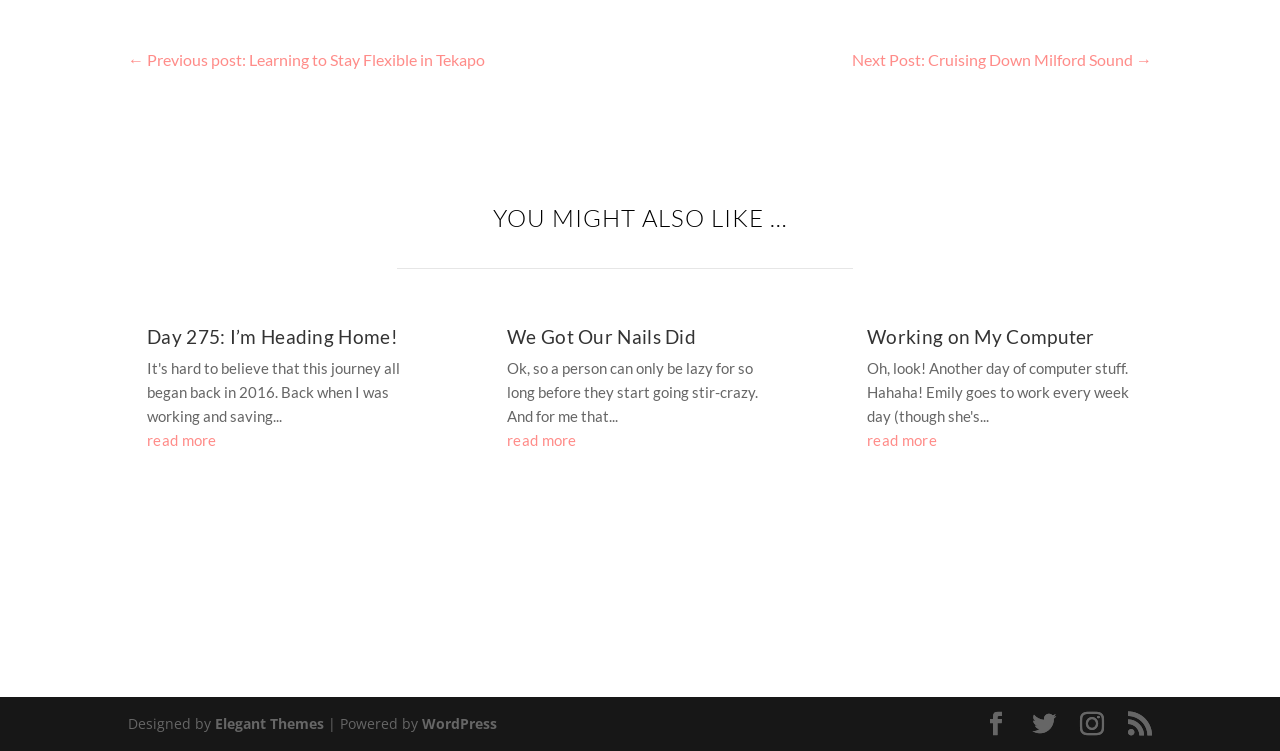Please mark the bounding box coordinates of the area that should be clicked to carry out the instruction: "visit Elegant Themes".

[0.168, 0.951, 0.253, 0.977]